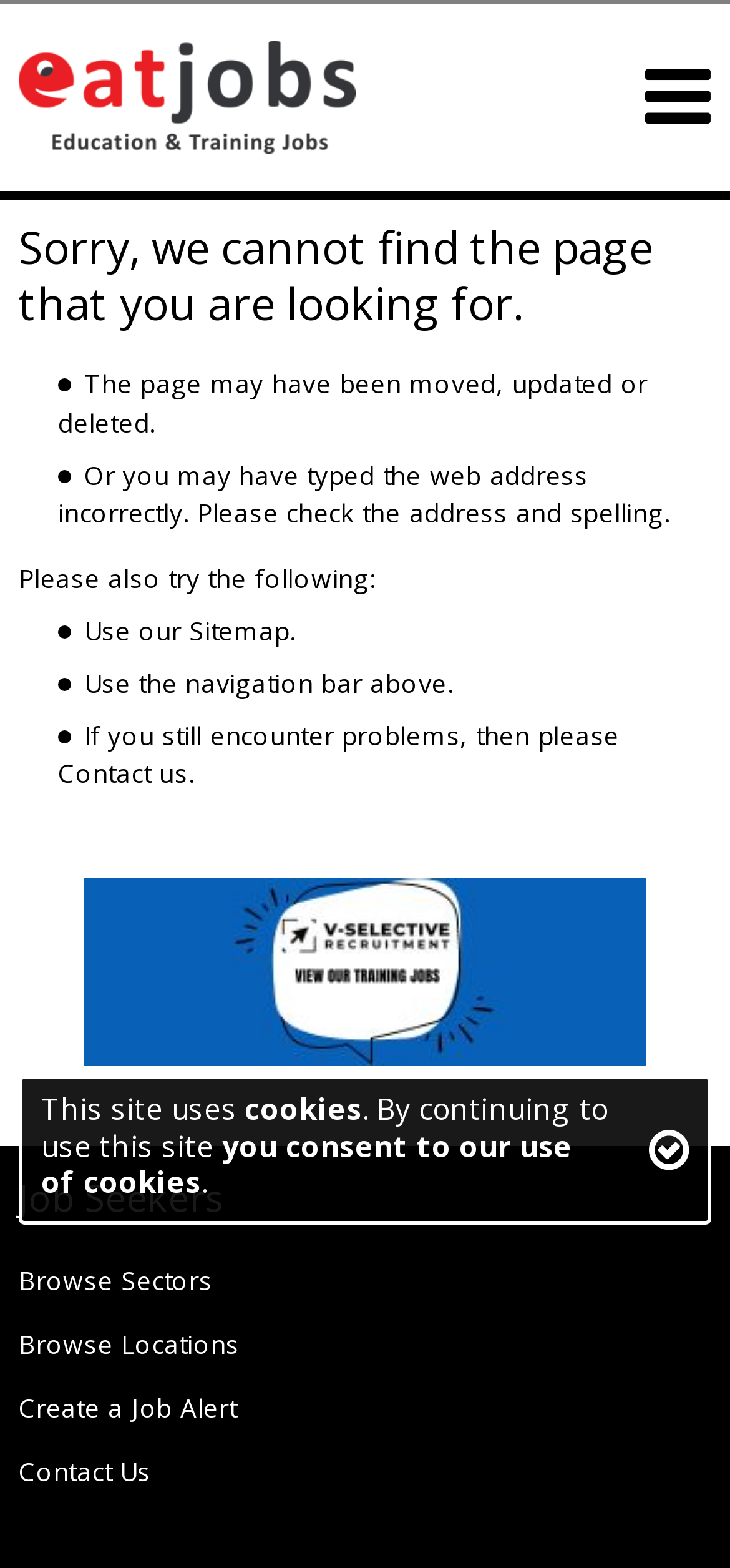How can I find the page I'm looking for?
Based on the visual information, provide a detailed and comprehensive answer.

The website provides suggestions to help me find the page I'm looking for, including using the sitemap or the navigation bar above, which might lead me to the correct page.